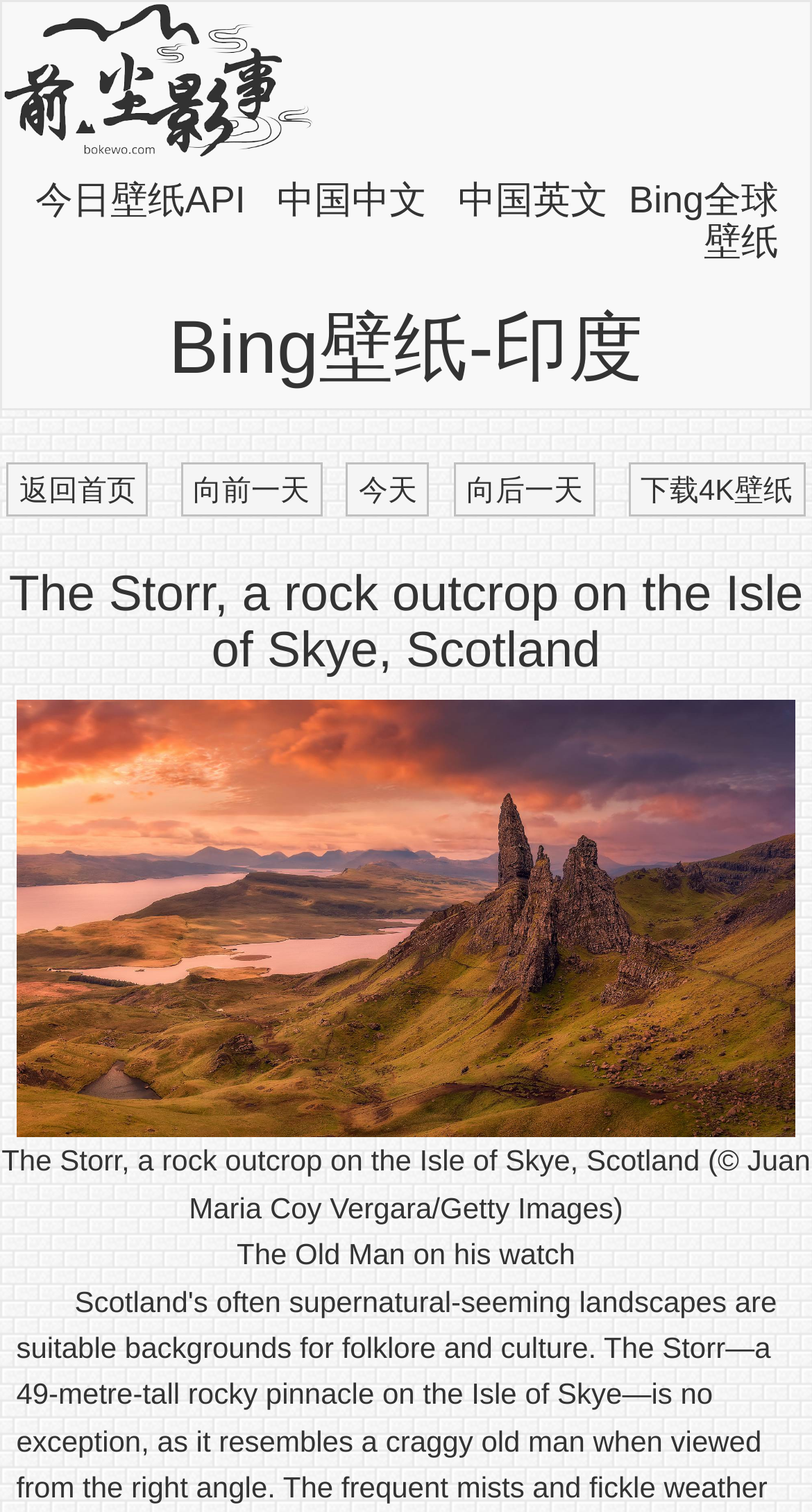Answer the following query concisely with a single word or phrase:
How many language options are available for Bing wallpapers?

3